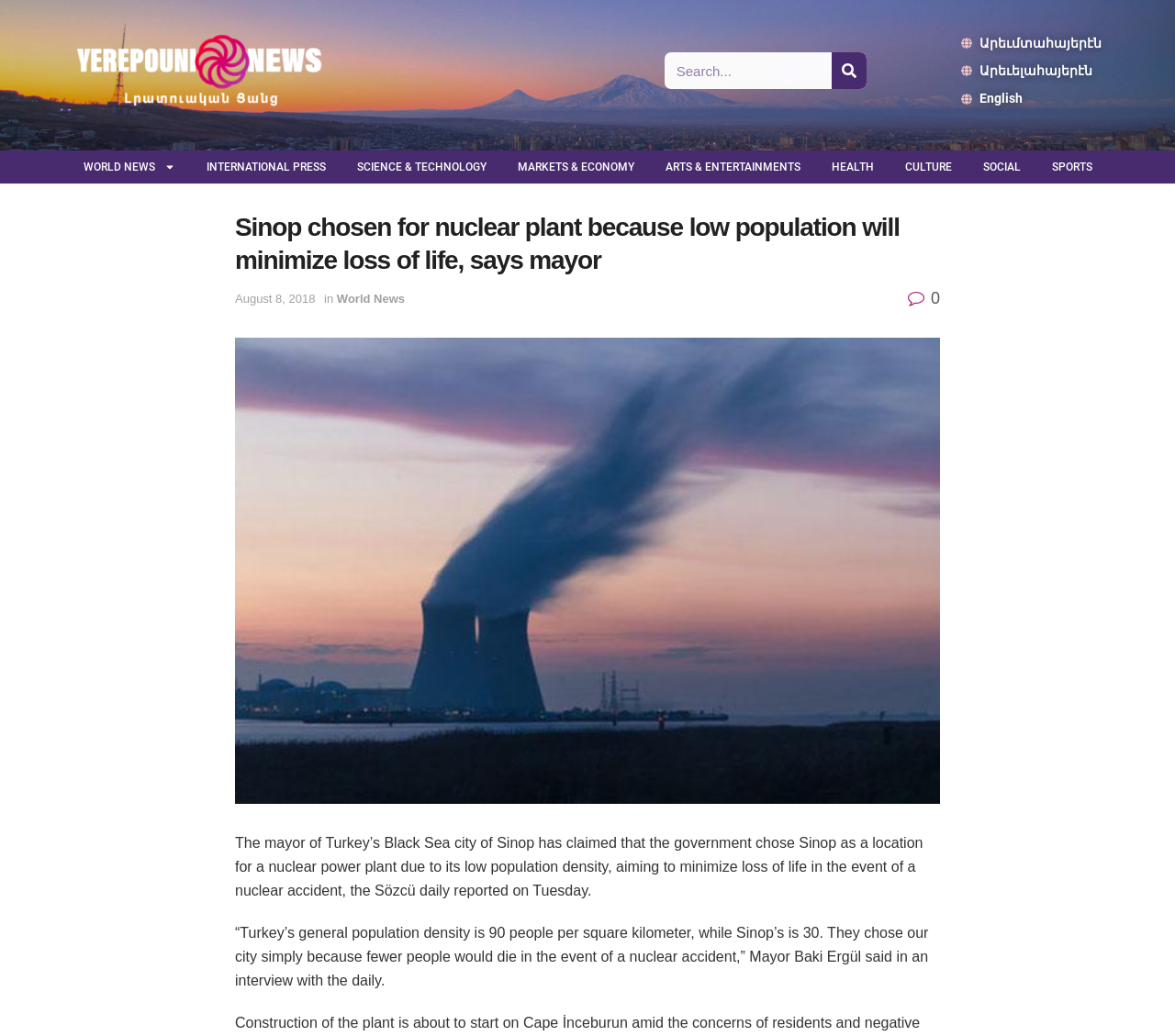Answer the question in one word or a short phrase:
What is the purpose of choosing Sinop for the nuclear power plant?

to minimize loss of life